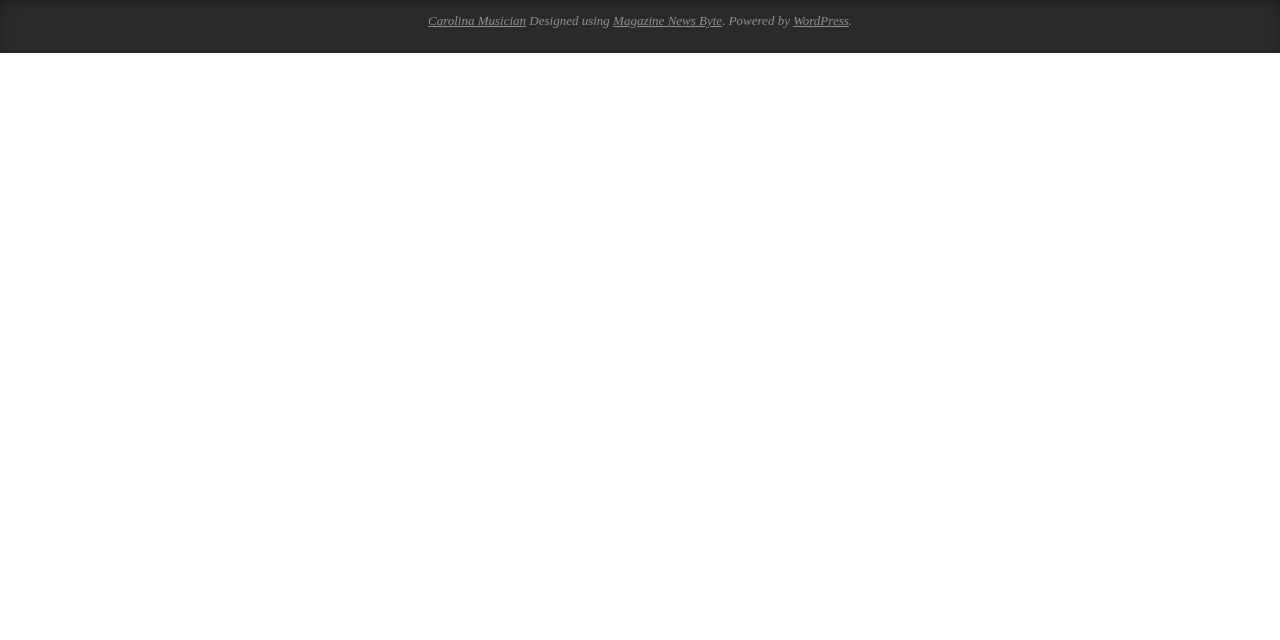Identify the bounding box for the UI element described as: "Magazine News Byte". Ensure the coordinates are four float numbers between 0 and 1, formatted as [left, top, right, bottom].

[0.479, 0.02, 0.564, 0.043]